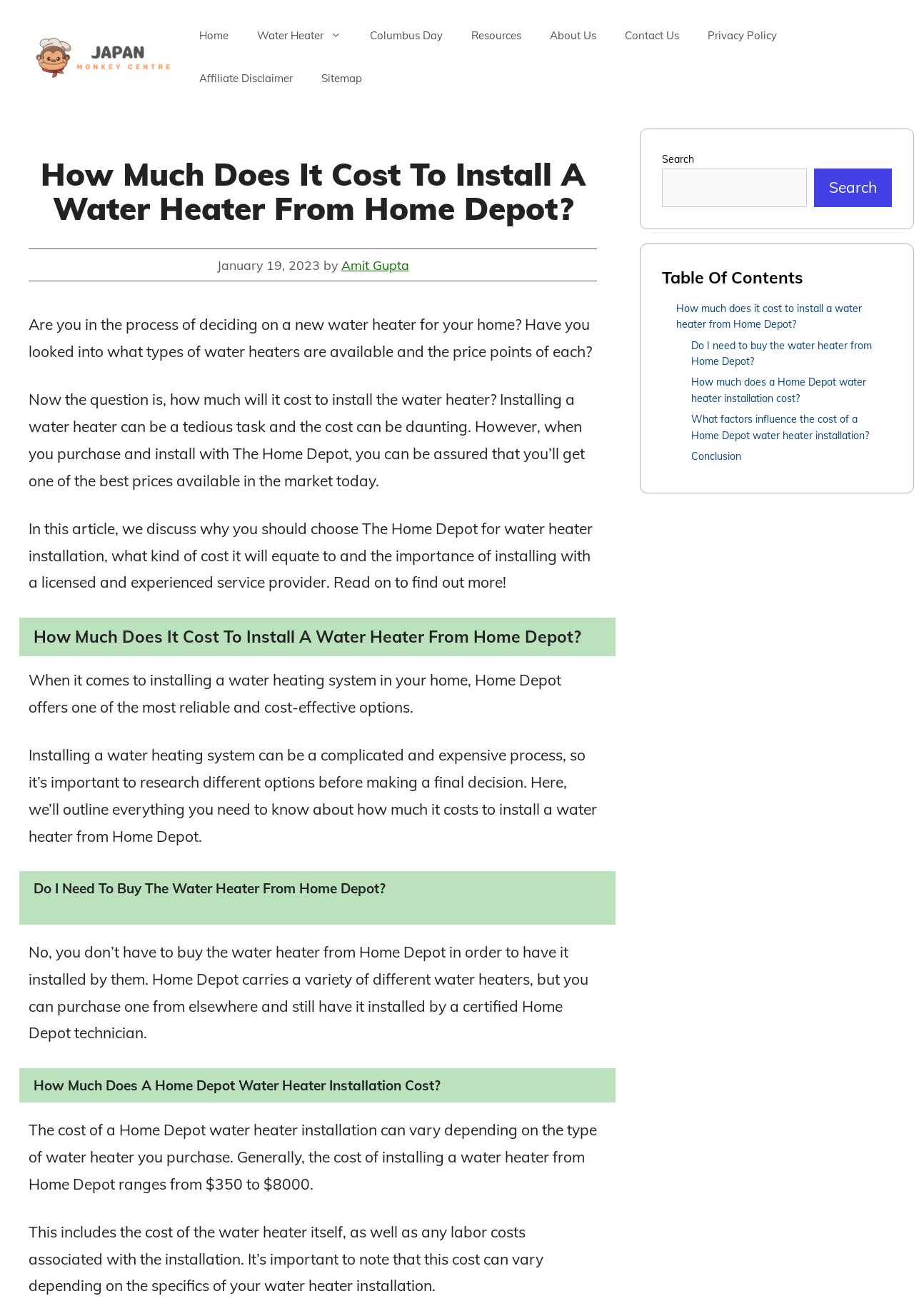Refer to the image and provide an in-depth answer to the question:
What is the range of cost for Home Depot water heater installation?

The range of cost for Home Depot water heater installation is mentioned in the paragraph 'The cost of a Home Depot water heater installation can vary depending on the type of water heater you purchase. Generally, the cost of installing a water heater from Home Depot ranges from $350 to $8000.'.